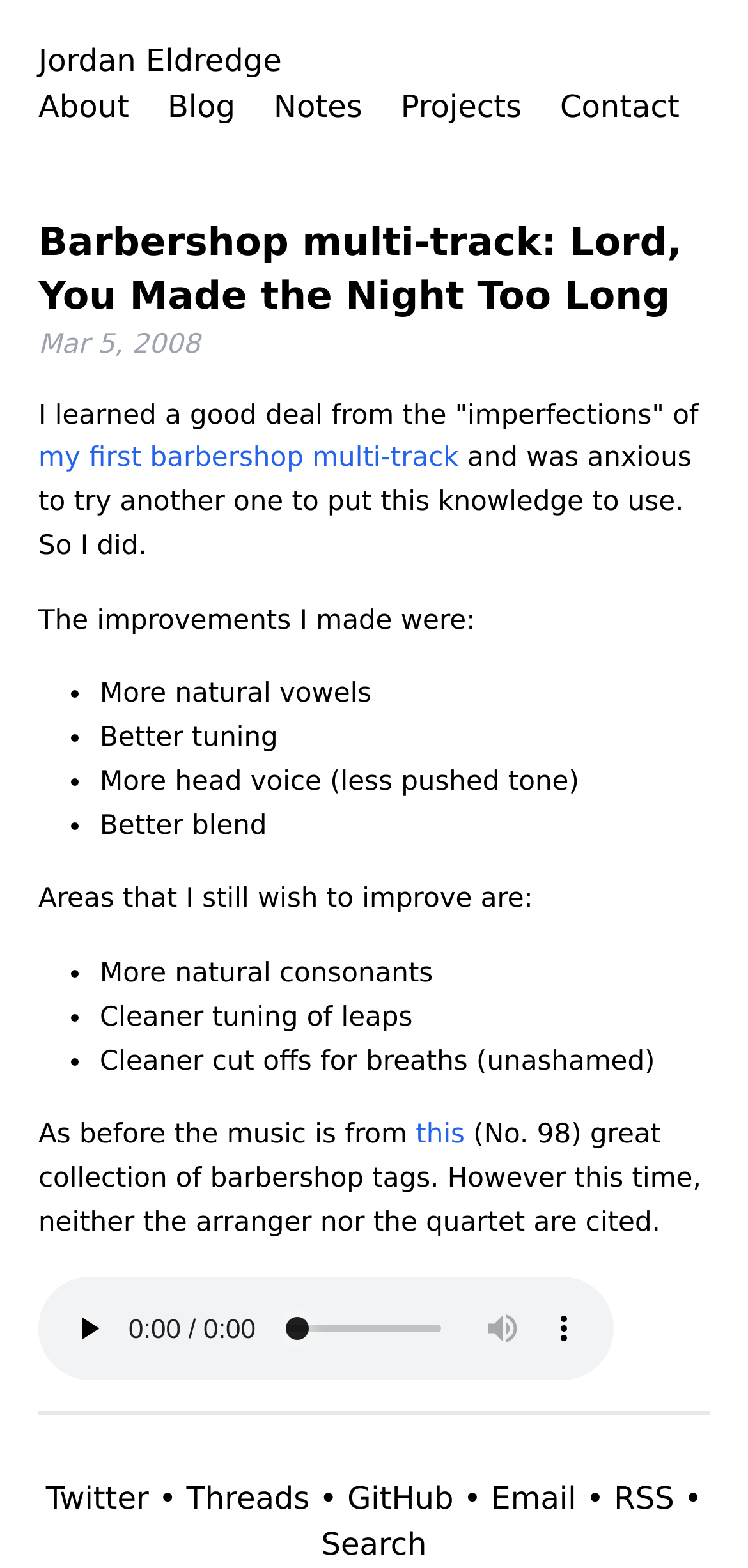What is the purpose of the audio player?
Refer to the image and provide a one-word or short phrase answer.

To play a barbershop multi-track